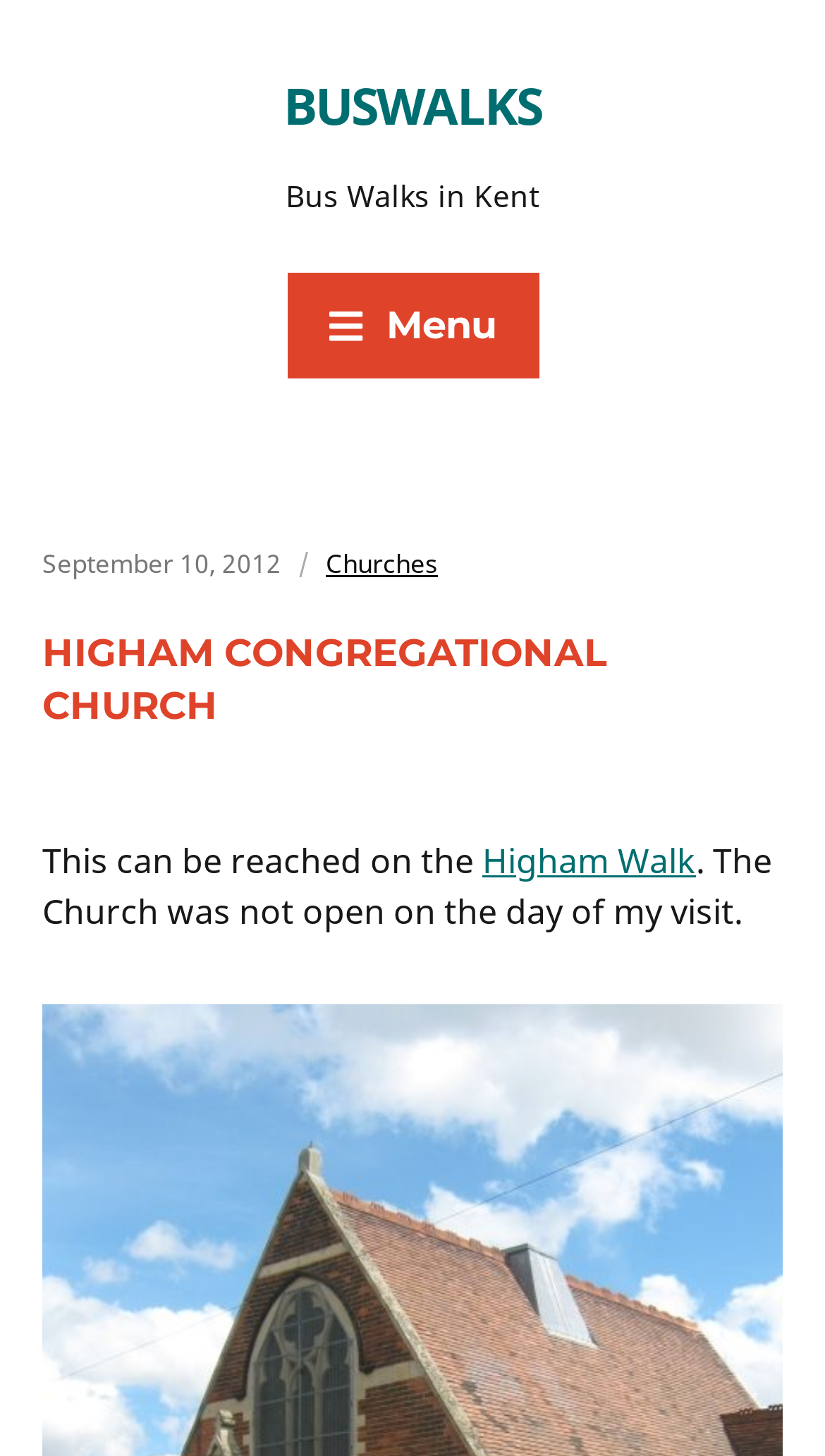What is the date mentioned on the webpage?
Look at the image and provide a detailed response to the question.

The date can be found in the time element which is located inside the button element with the icon ' Menu'. The date is mentioned as 'September 10, 2012'.